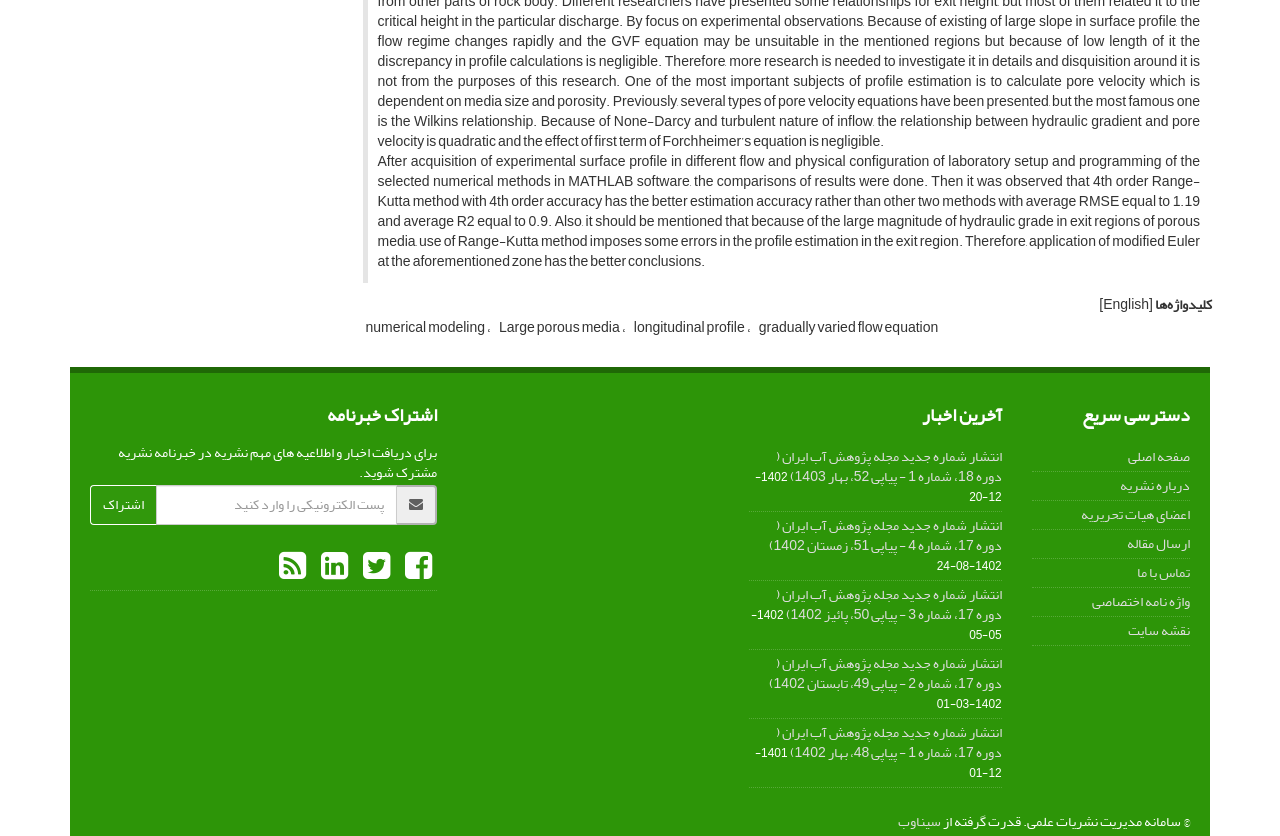Locate the coordinates of the bounding box for the clickable region that fulfills this instruction: "Subscribe to newsletter".

[0.07, 0.58, 0.122, 0.628]